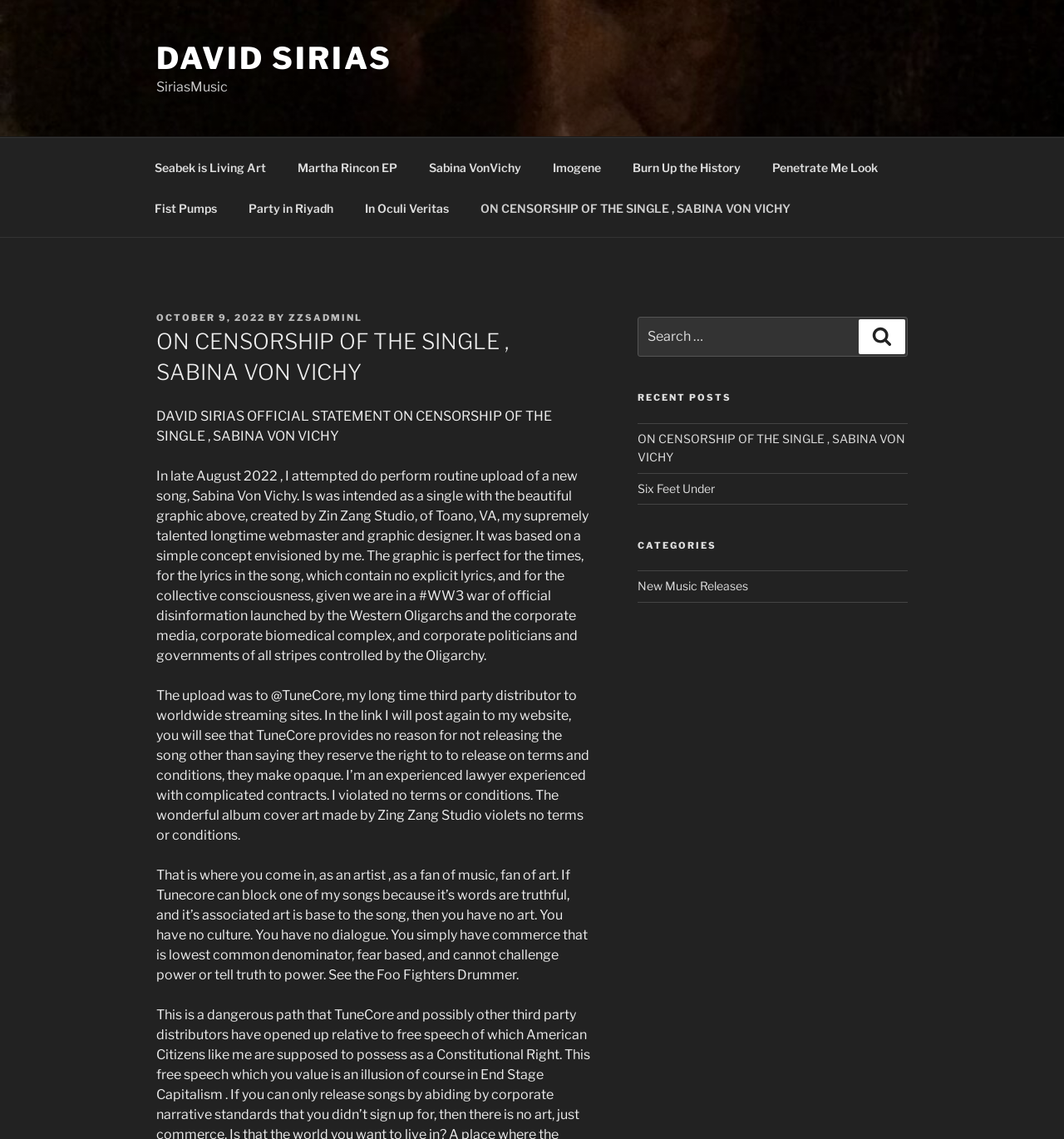Determine the primary headline of the webpage.

ON CENSORSHIP OF THE SINGLE , SABINA VON VICHY